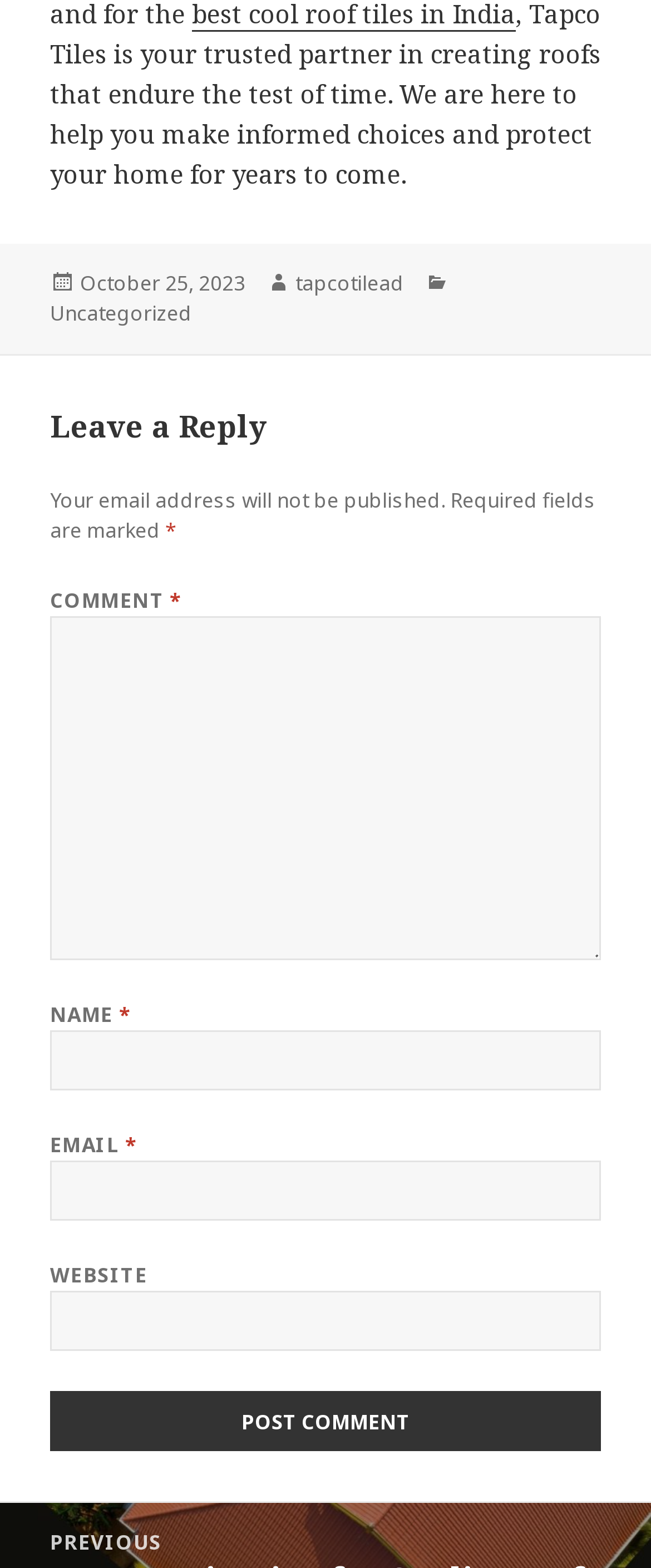Given the element description parent_node: NAME * name="author", predict the bounding box coordinates for the UI element in the webpage screenshot. The format should be (top-left x, top-left y, bottom-right x, bottom-right y), and the values should be between 0 and 1.

[0.077, 0.657, 0.923, 0.696]